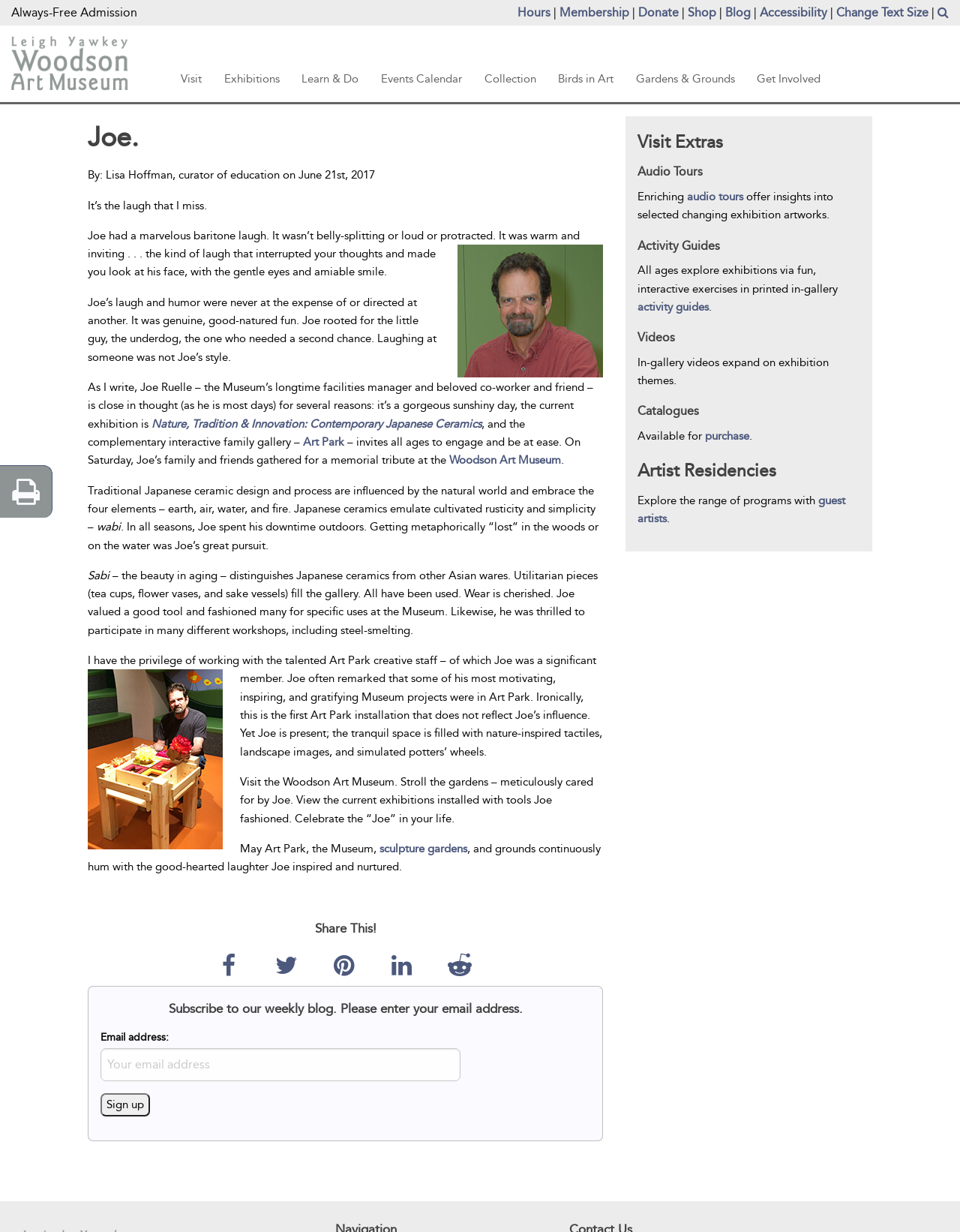What is the name of the museum?
Using the details from the image, give an elaborate explanation to answer the question.

I found the answer by looking at the text content of the webpage, specifically the link 'Woodson Art Museum' which is mentioned multiple times in the text.